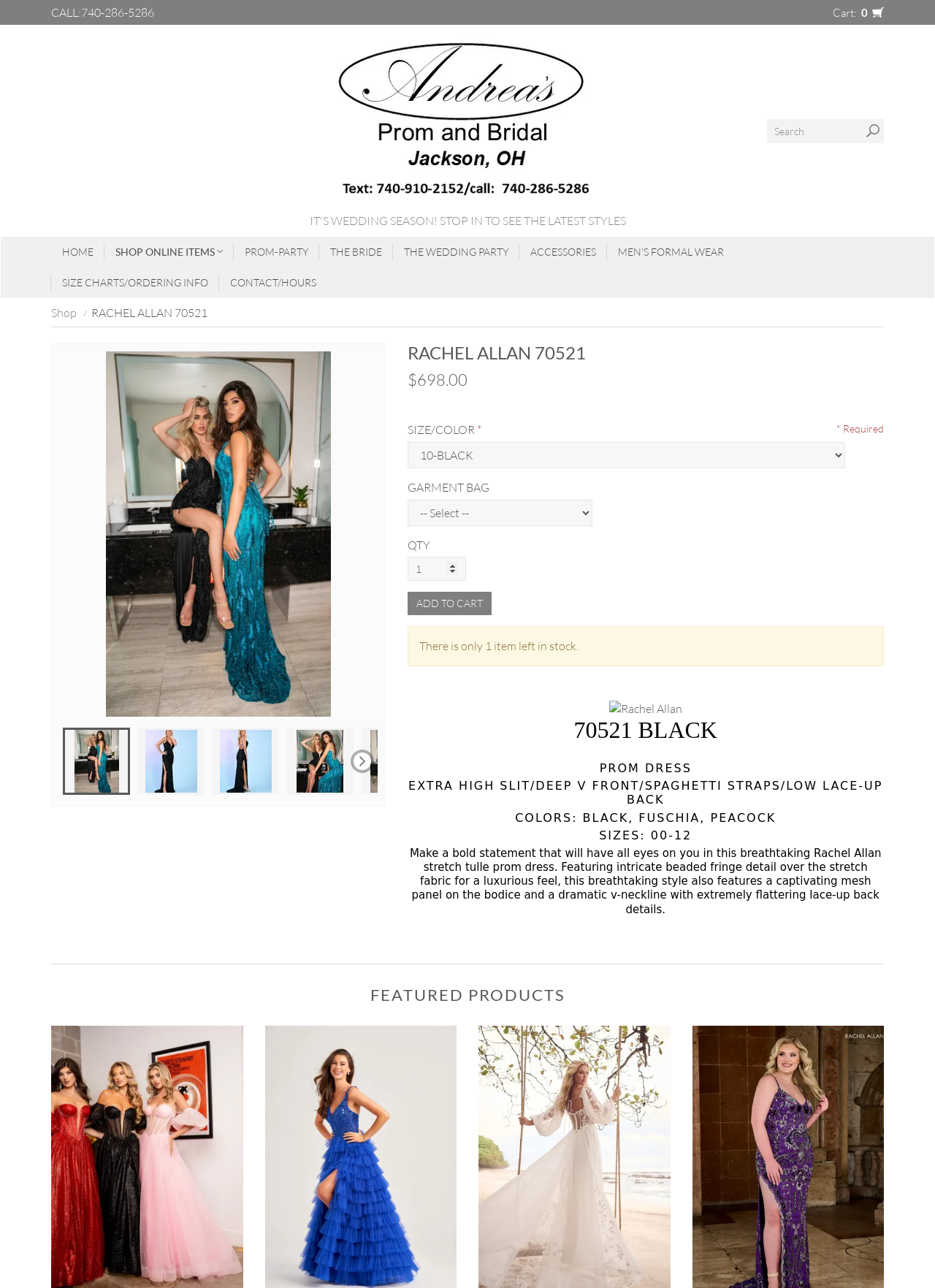Identify the bounding box coordinates of the section that should be clicked to achieve the task described: "Search for a product".

[0.82, 0.092, 0.945, 0.111]